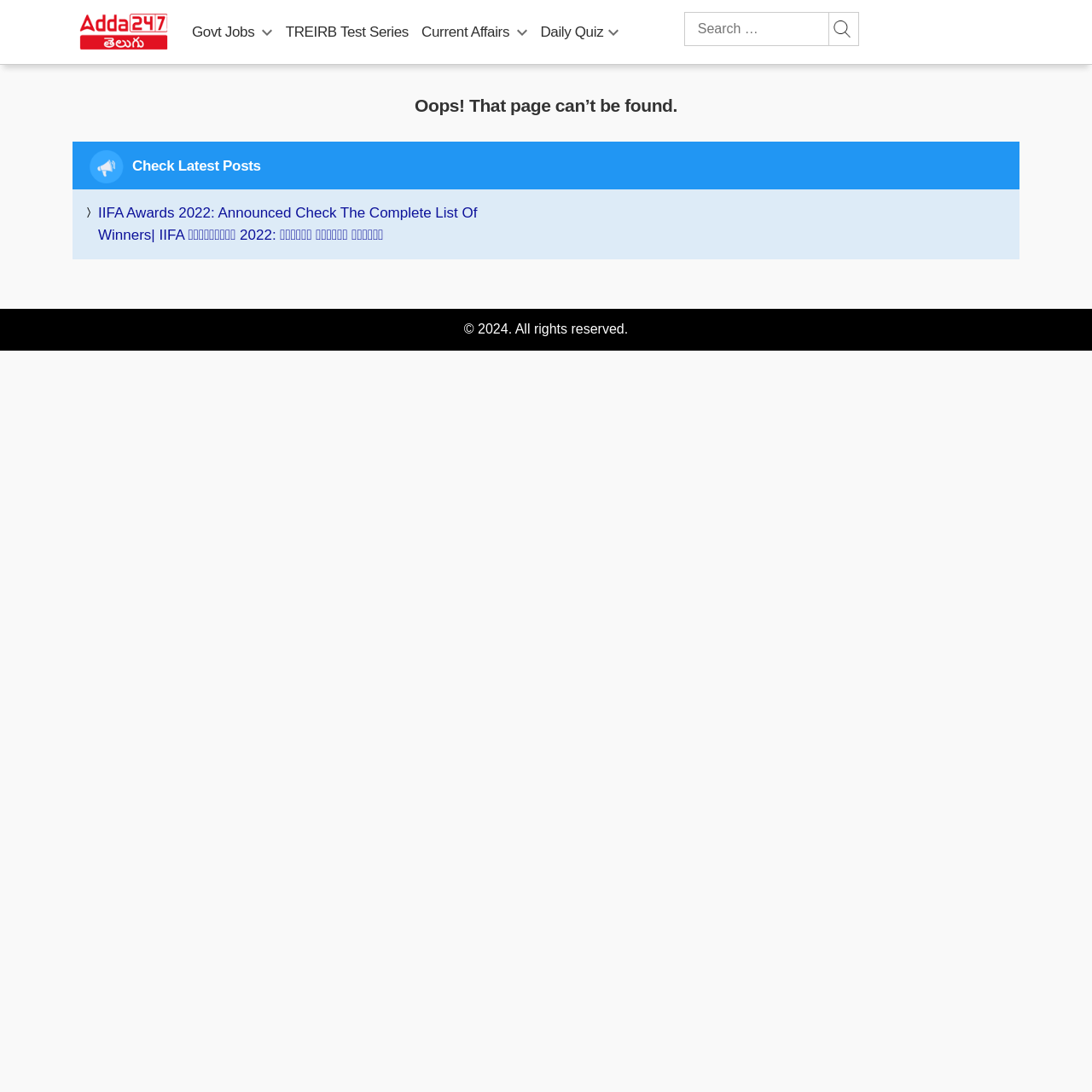Locate the bounding box coordinates of the clickable area needed to fulfill the instruction: "Click on Govt Jobs menu".

[0.176, 0.0, 0.233, 0.059]